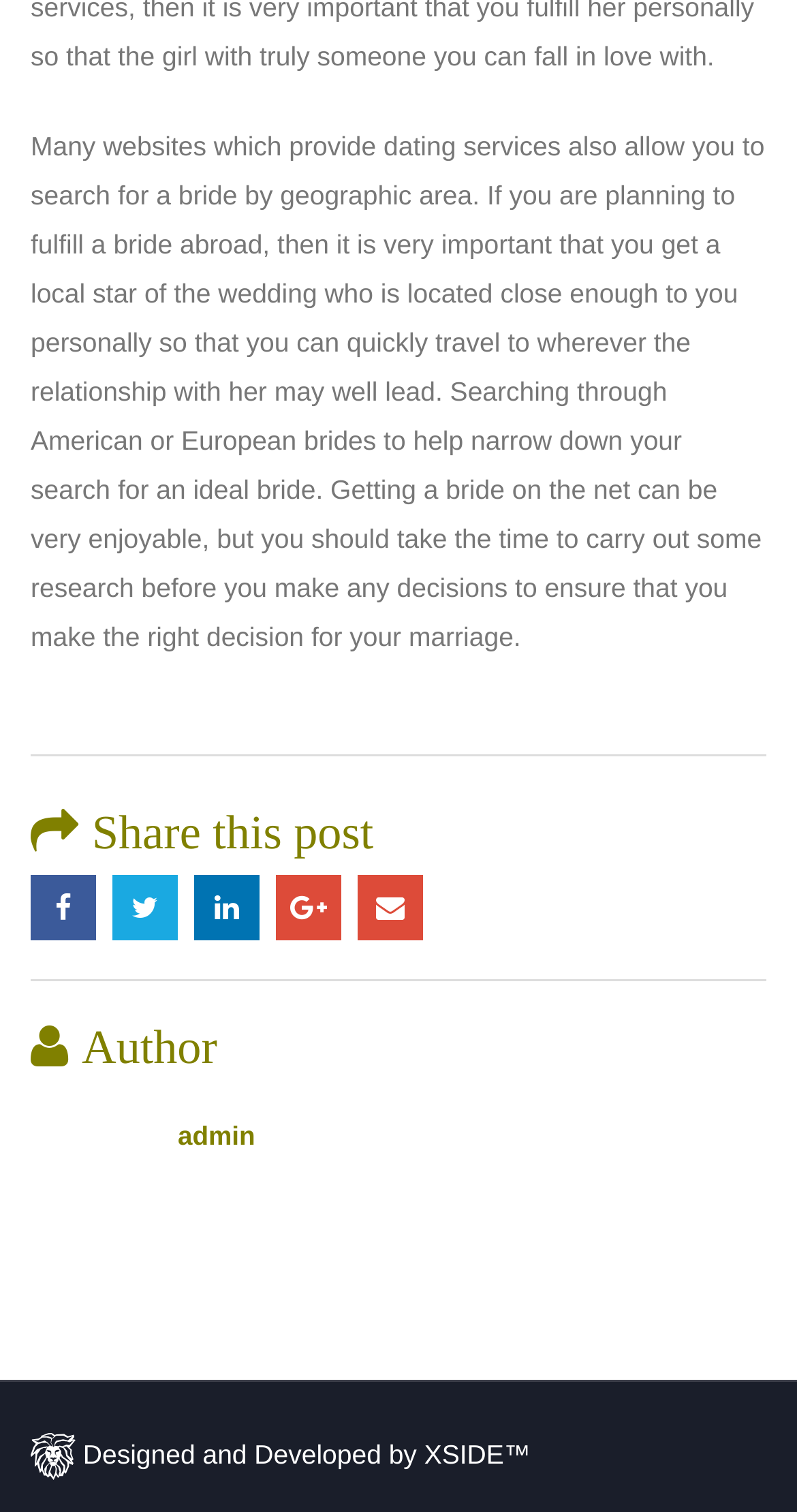Utilize the information from the image to answer the question in detail:
What is the name of the company that designed and developed the website?

The name of the company that designed and developed the website can be found by looking at the link element at the bottom of the page, which says 'Designed and Developed by XSIDE™'.